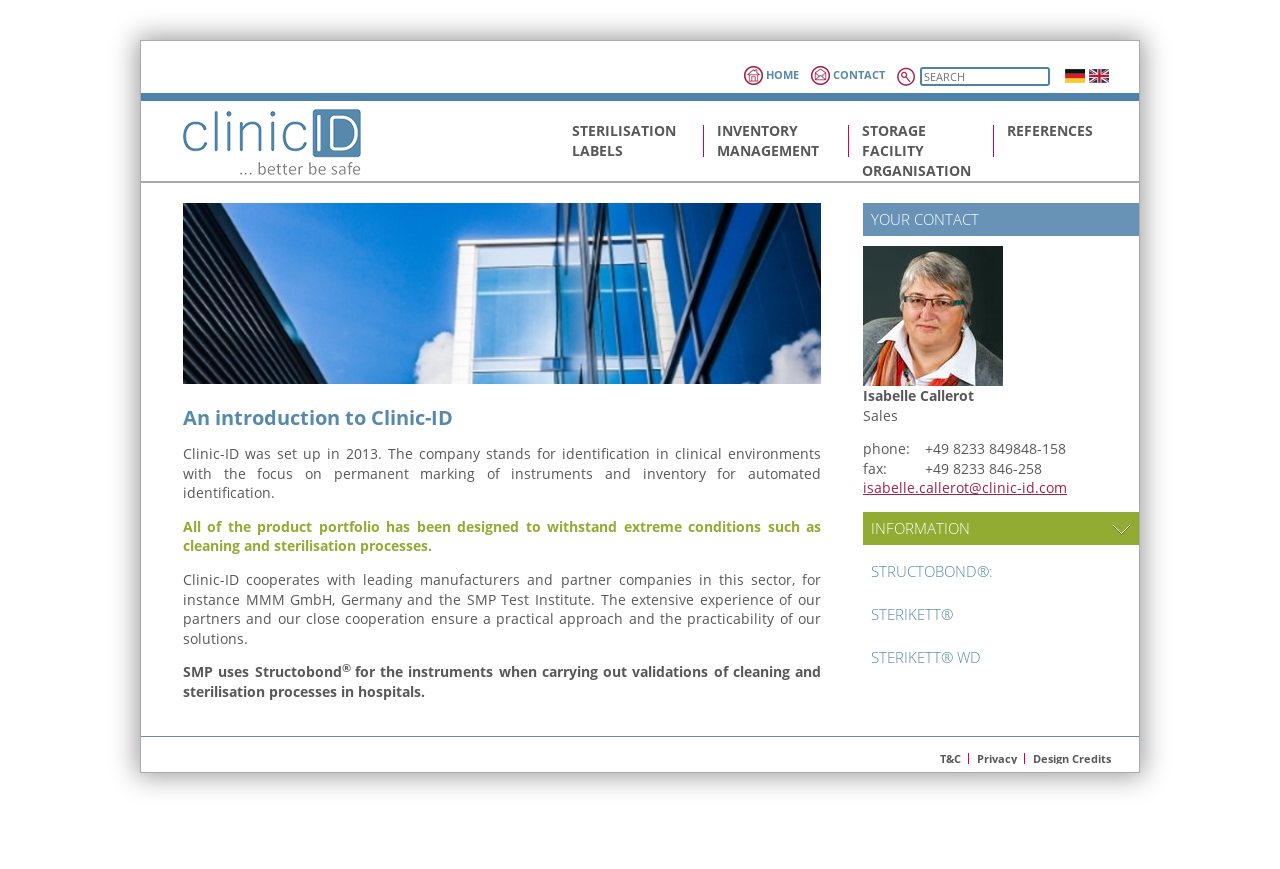What is the company's focus?
Look at the image and respond with a single word or a short phrase.

identification in clinical environments